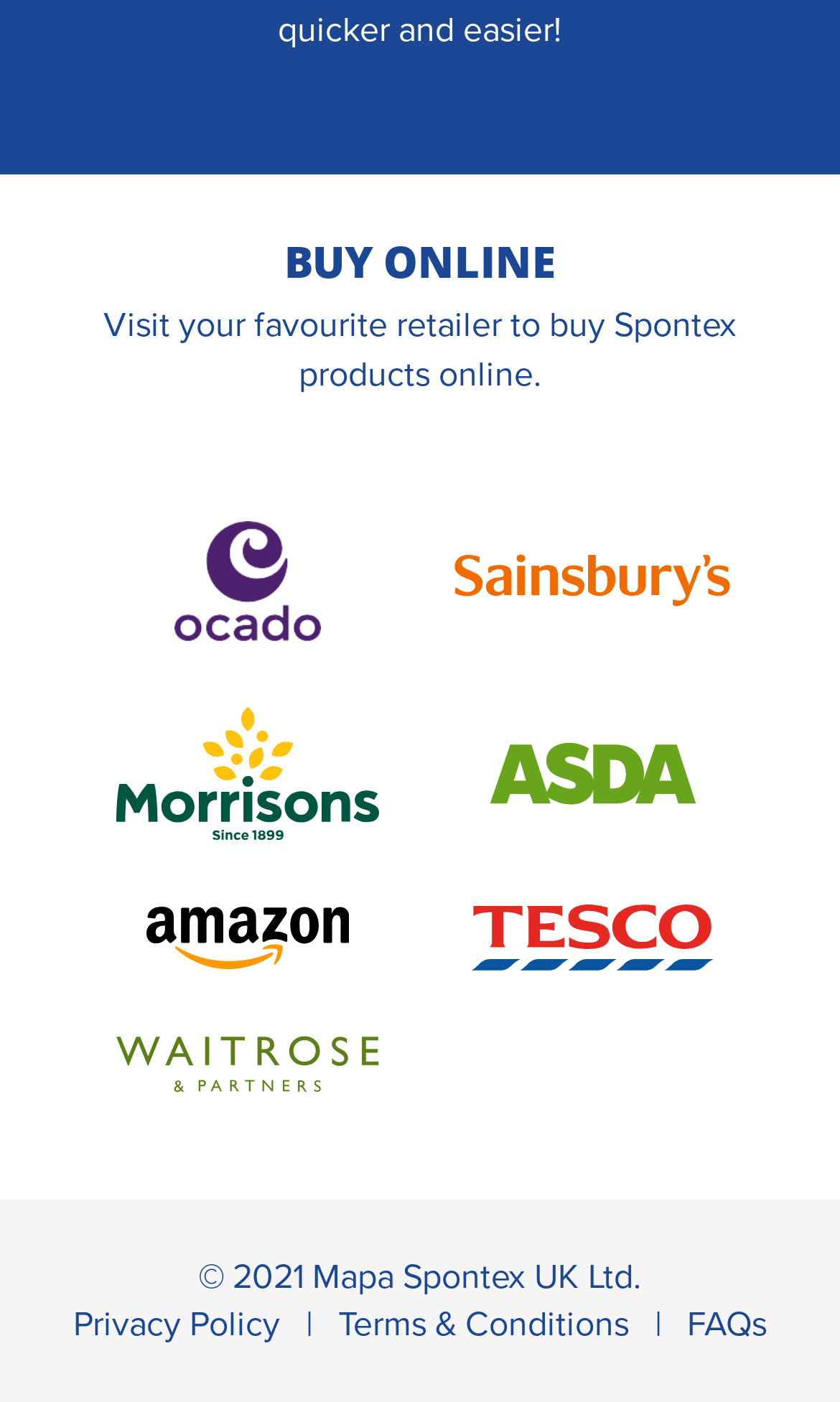Kindly respond to the following question with a single word or a brief phrase: 
What is the position of the Morrisons link?

Third from top